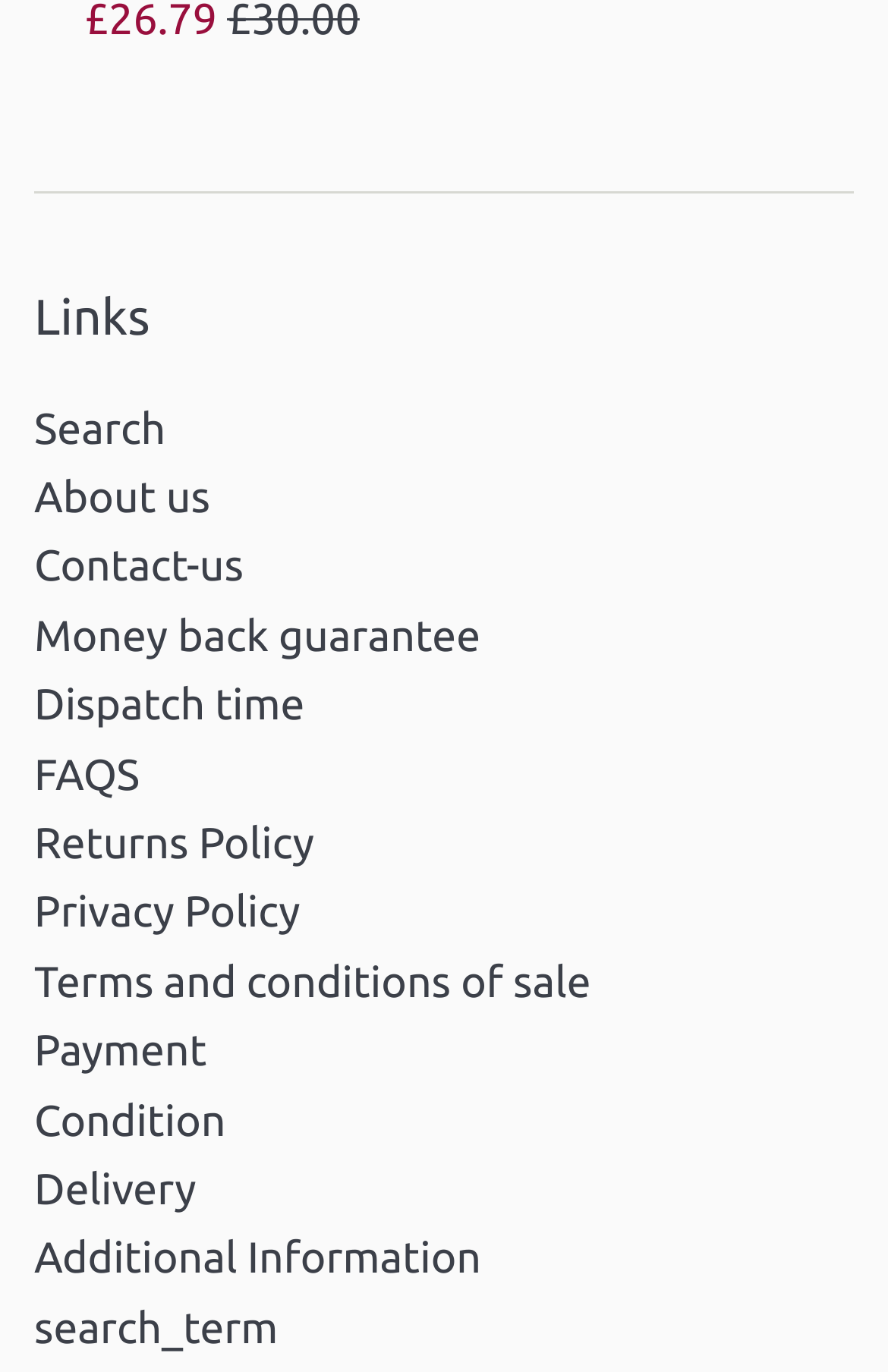Provide a brief response to the question below using one word or phrase:
Is the 'Search' link located above or below the 'About us' link?

Above